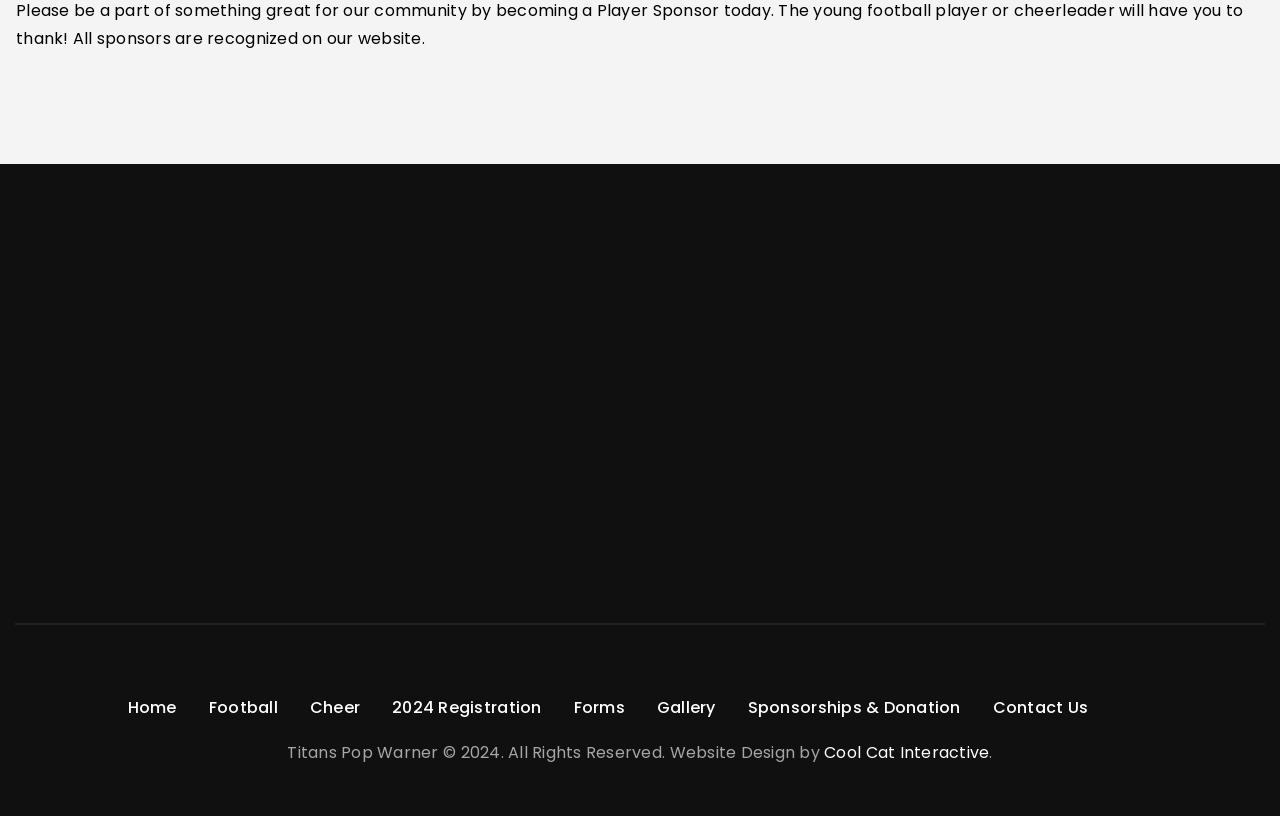Using the provided element description: "Learn more at folktale.com", identify the bounding box coordinates. The coordinates should be four floats between 0 and 1 in the order [left, top, right, bottom].

None